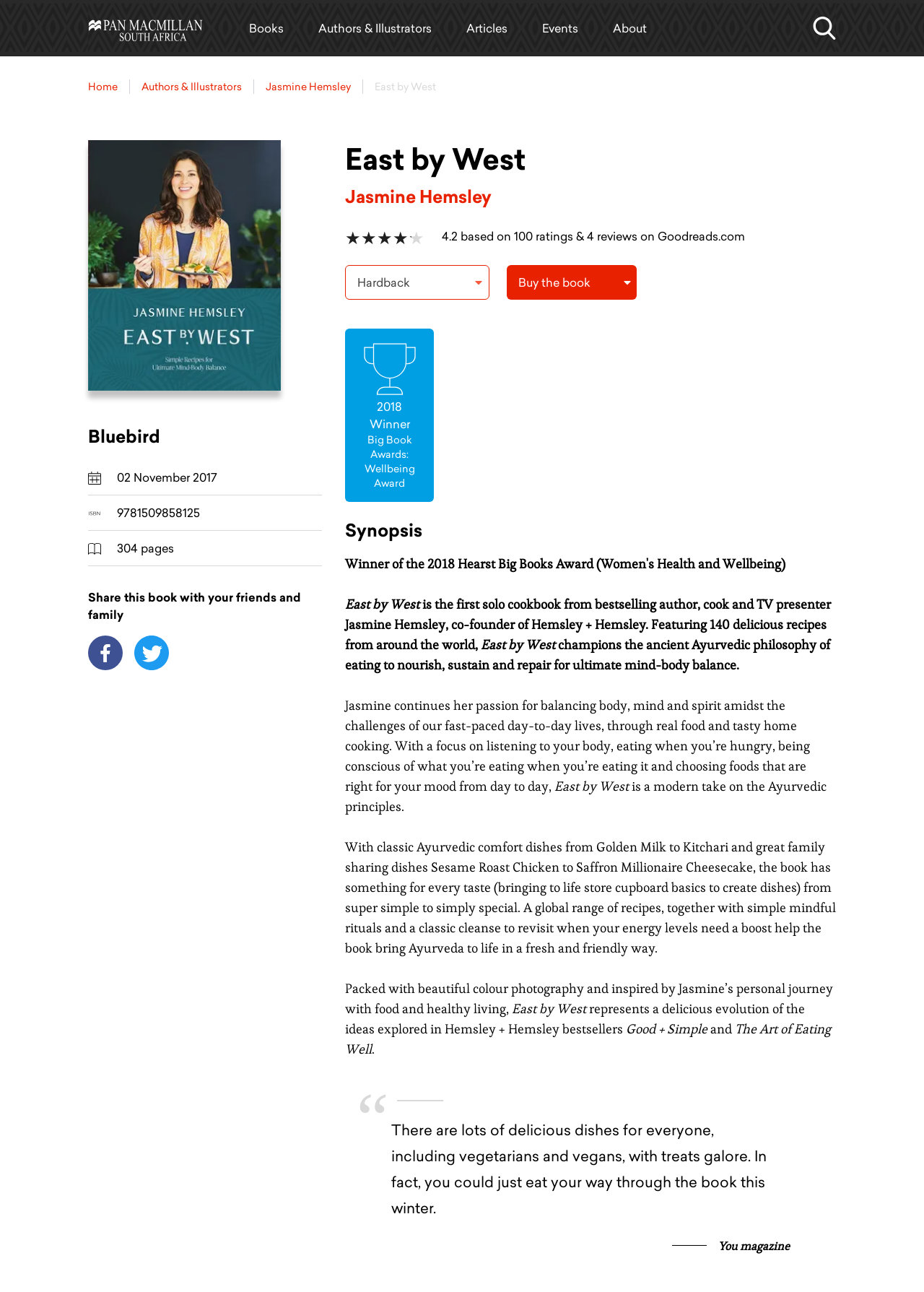How many pages does the book have? Examine the screenshot and reply using just one word or a brief phrase.

304